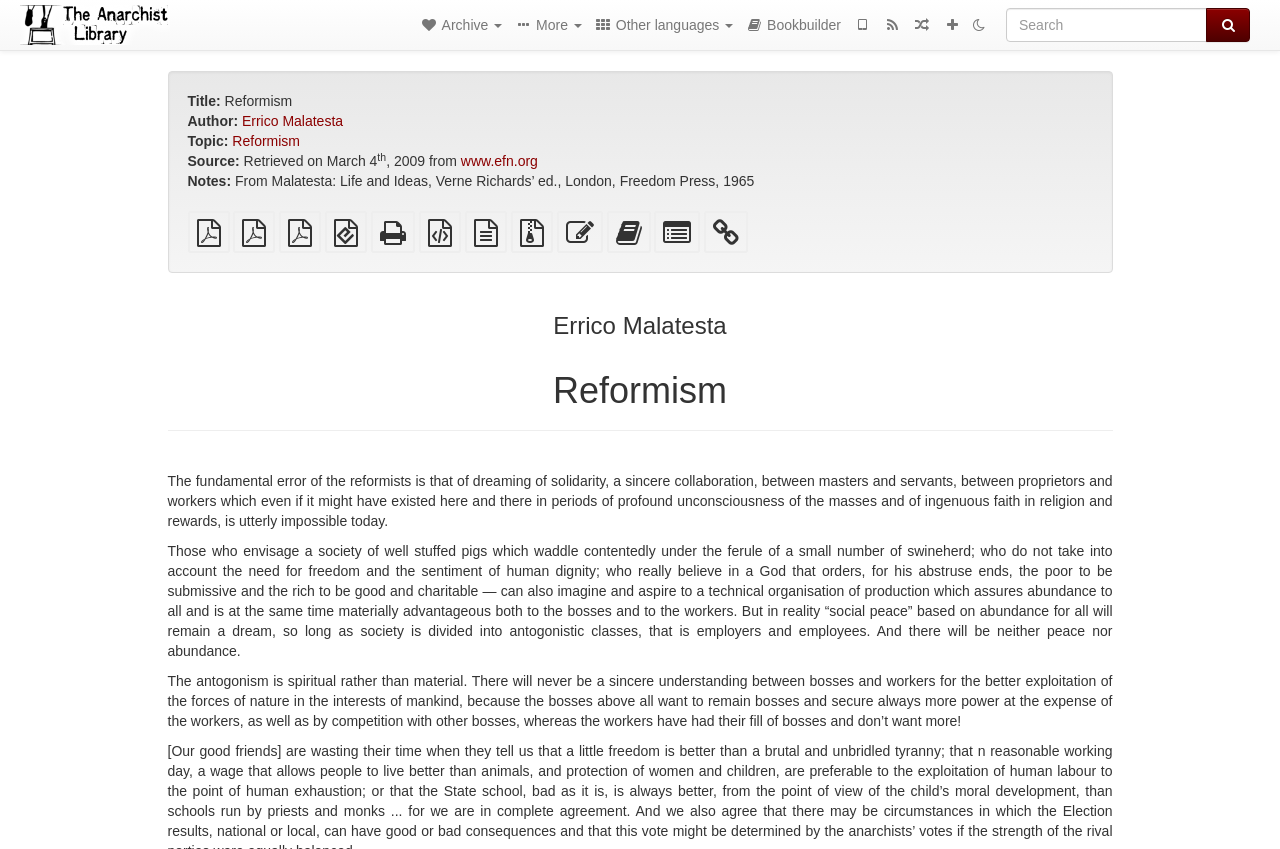Specify the bounding box coordinates of the region I need to click to perform the following instruction: "View Errico Malatesta's profile". The coordinates must be four float numbers in the range of 0 to 1, i.e., [left, top, right, bottom].

[0.189, 0.133, 0.268, 0.152]